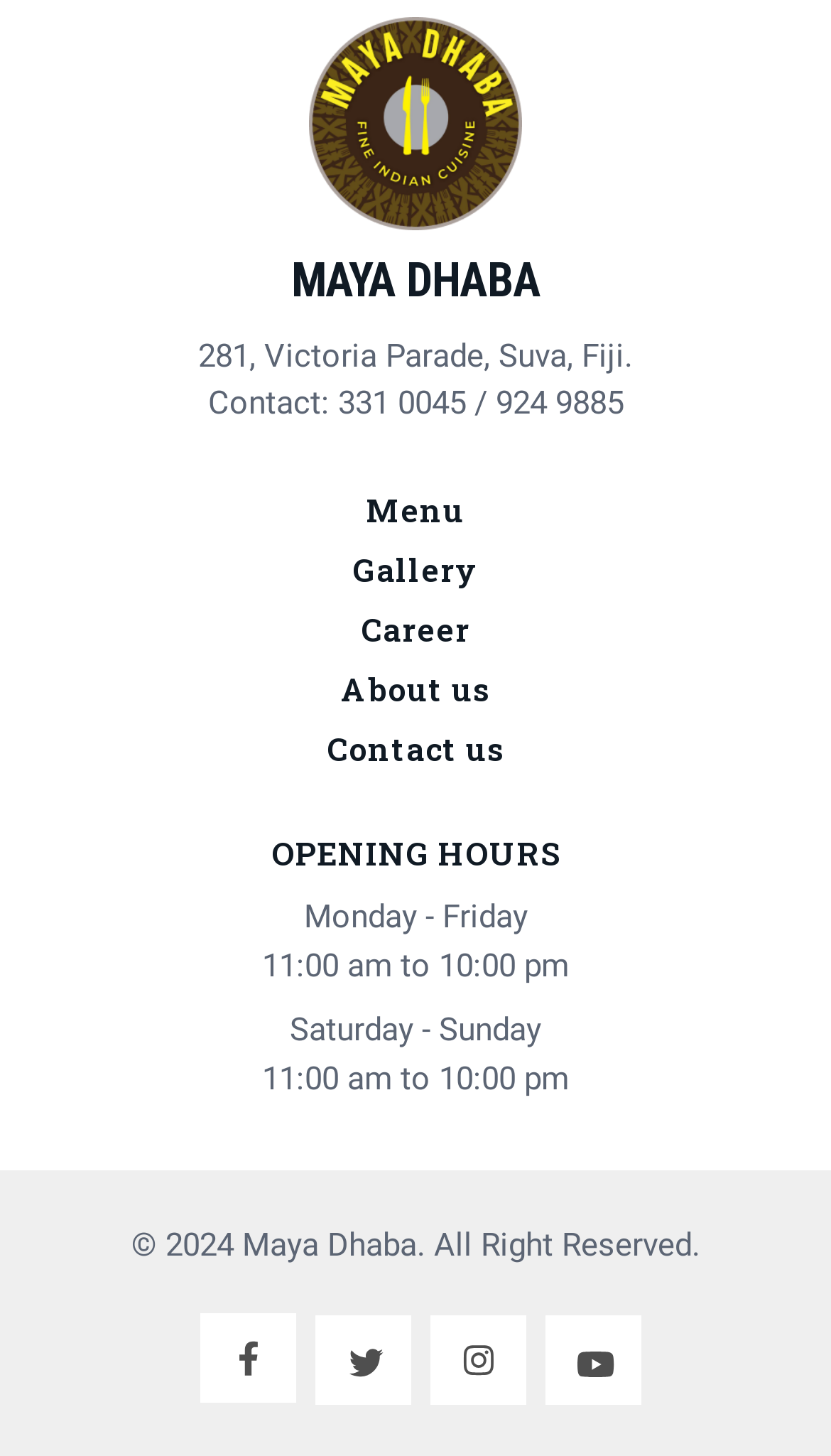What is the phone number to contact the restaurant?
Provide an in-depth answer to the question, covering all aspects.

The phone numbers can be found in the links '331 0045' and '924 9885' which are located next to the StaticText 'Contact:'.